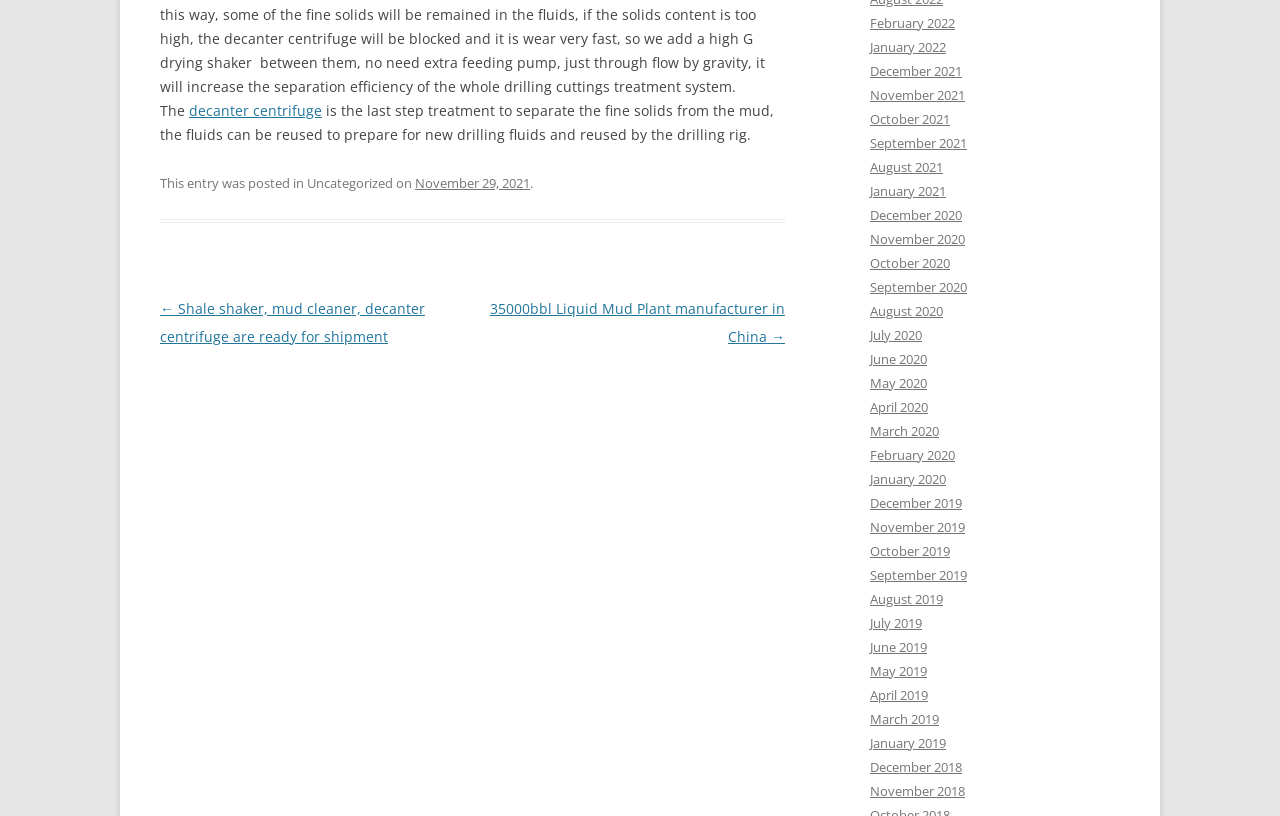What are the months listed in the webpage? Look at the image and give a one-word or short phrase answer.

Multiple months